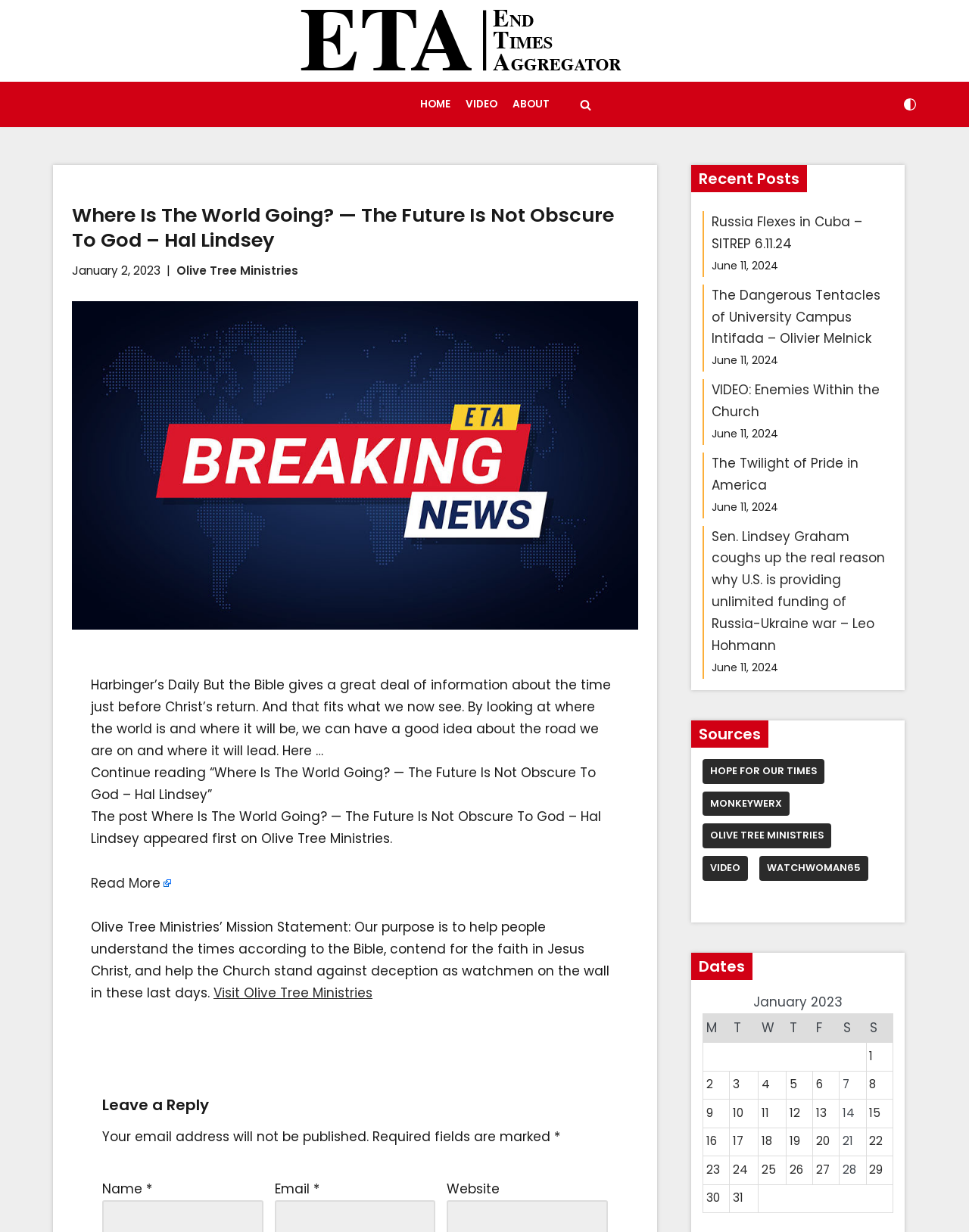How many sources are listed under the 'Sources' heading?
Use the information from the image to give a detailed answer to the question.

I counted the number of links under the 'Sources' heading, which are 'Hope for Our Times', 'MonkeyWerx', 'Olive Tree Ministries', 'Video', and 'WatchWoman65'.